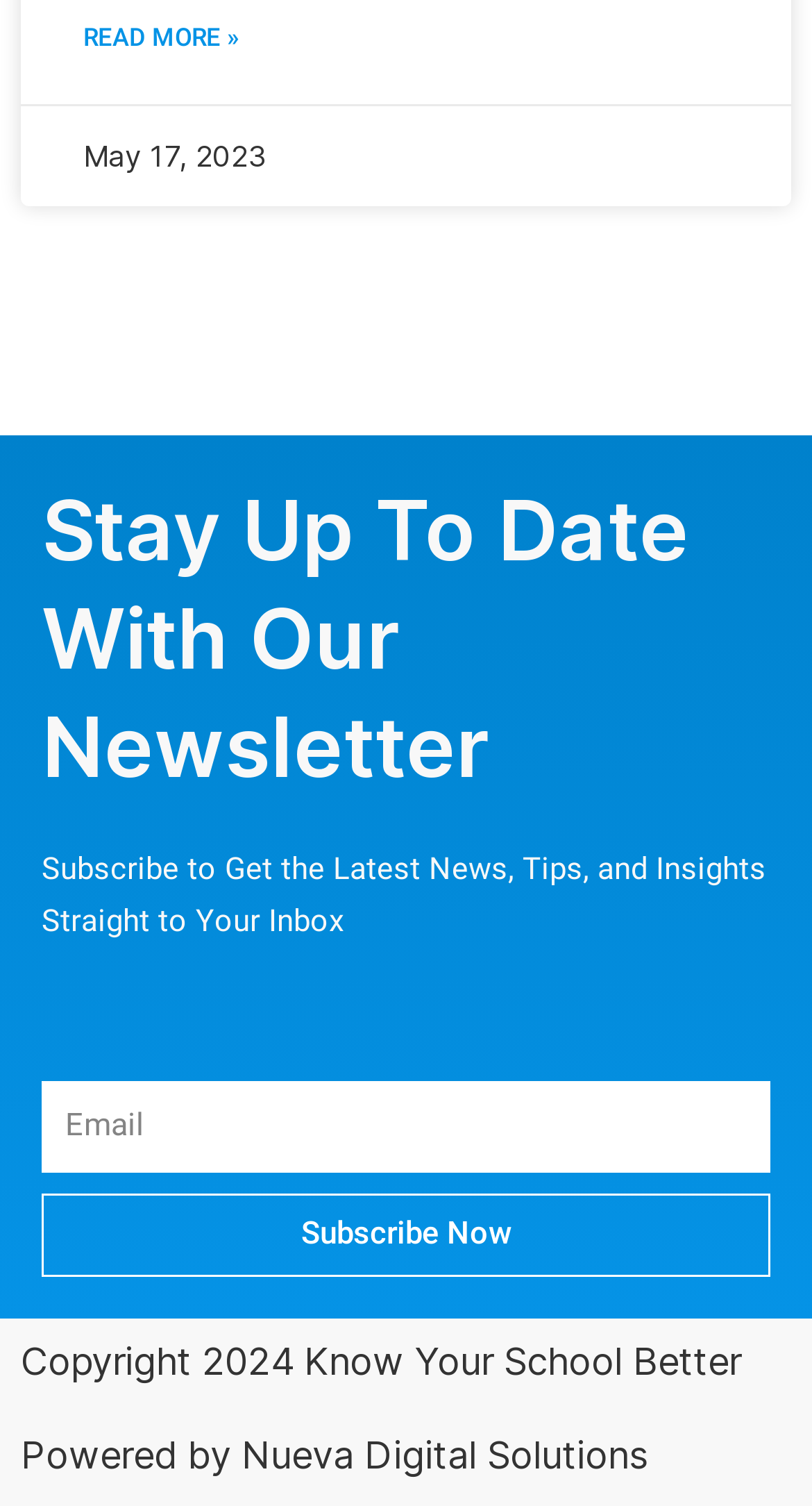What is the name of the company powering the website?
Using the picture, provide a one-word or short phrase answer.

Nueva Digital Solutions